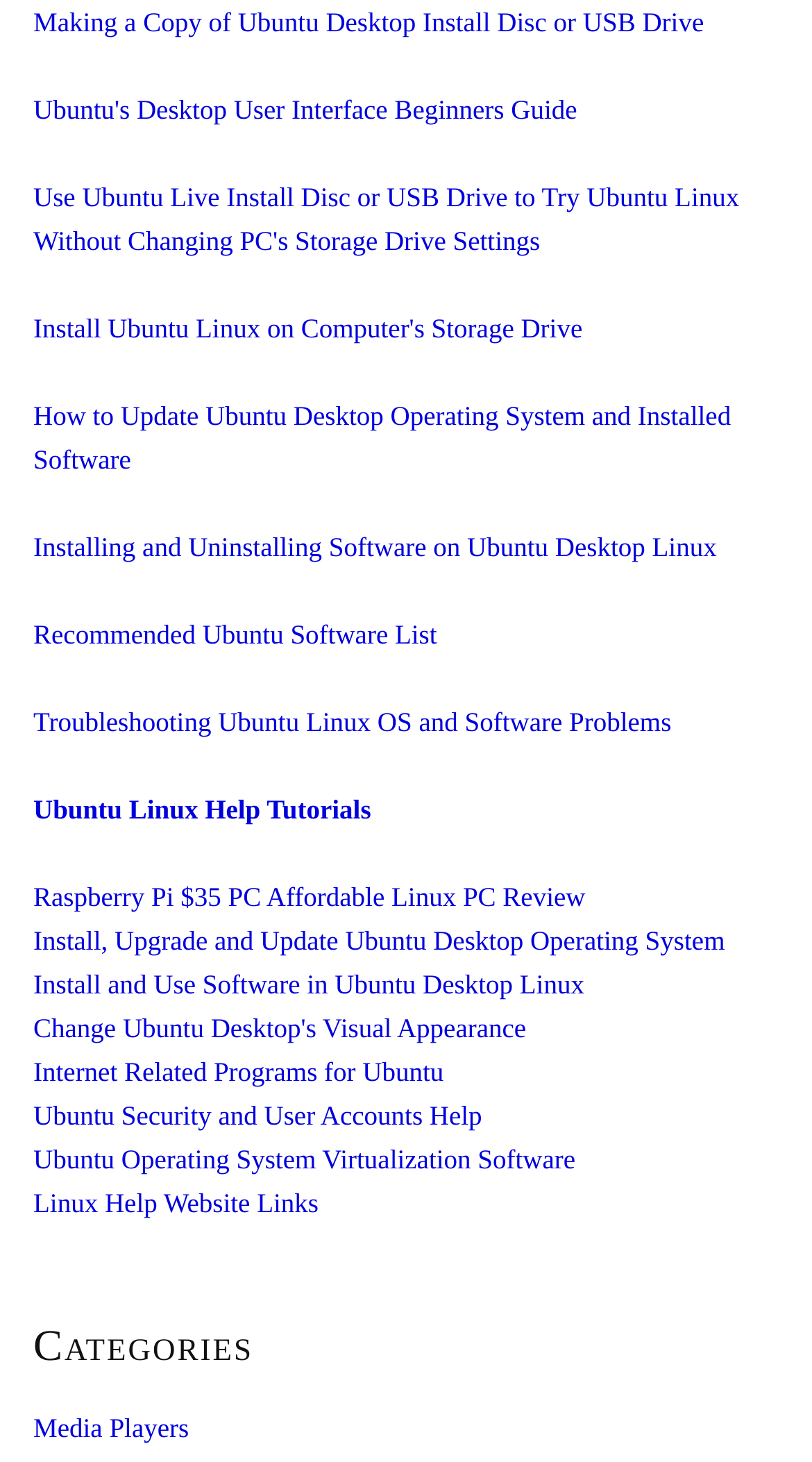Identify the bounding box coordinates for the region to click in order to carry out this instruction: "Explore media players". Provide the coordinates using four float numbers between 0 and 1, formatted as [left, top, right, bottom].

[0.041, 0.966, 0.233, 0.987]